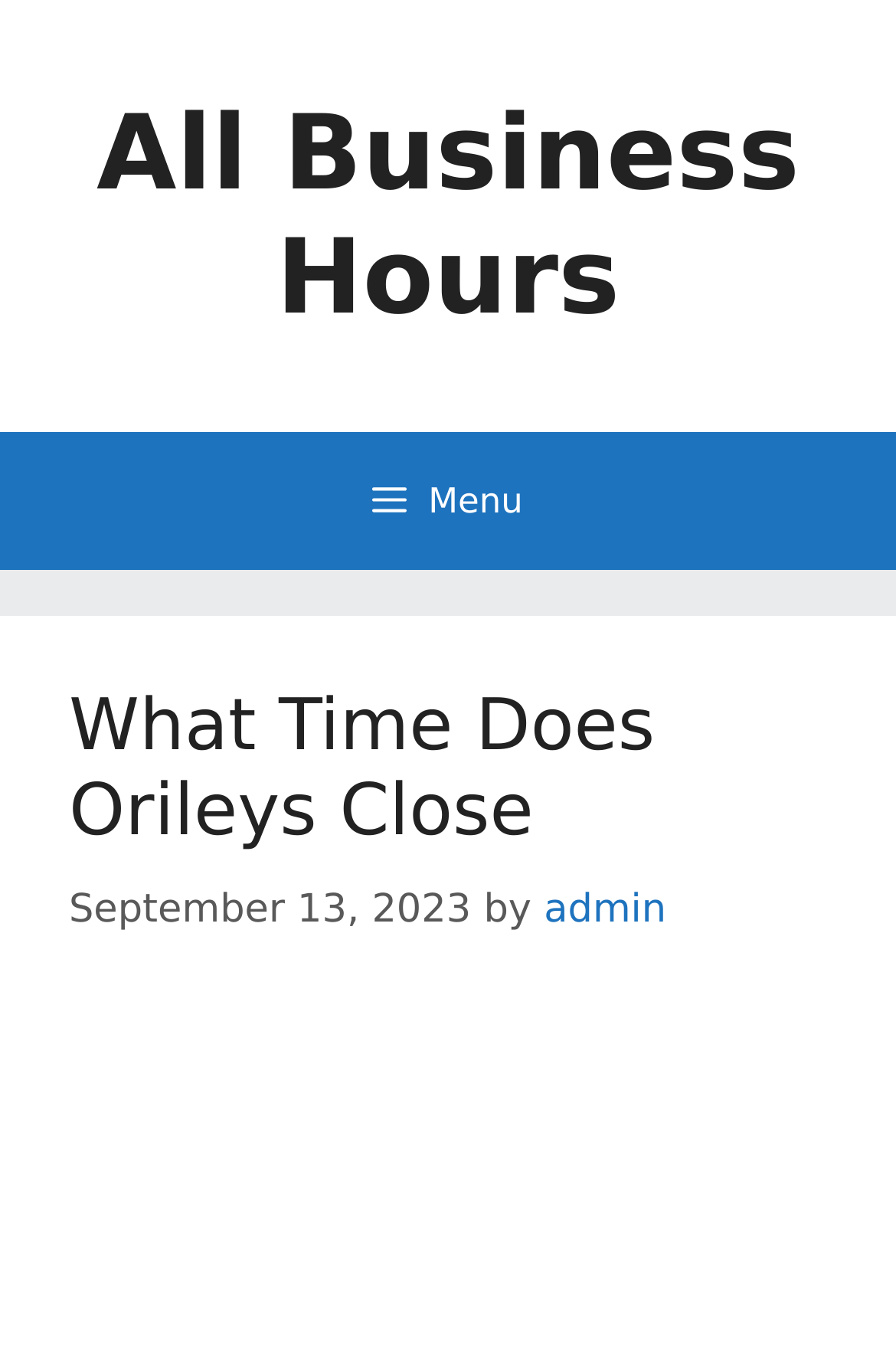Specify the bounding box coordinates (top-left x, top-left y, bottom-right x, bottom-right y) of the UI element in the screenshot that matches this description: admin

[0.607, 0.651, 0.744, 0.685]